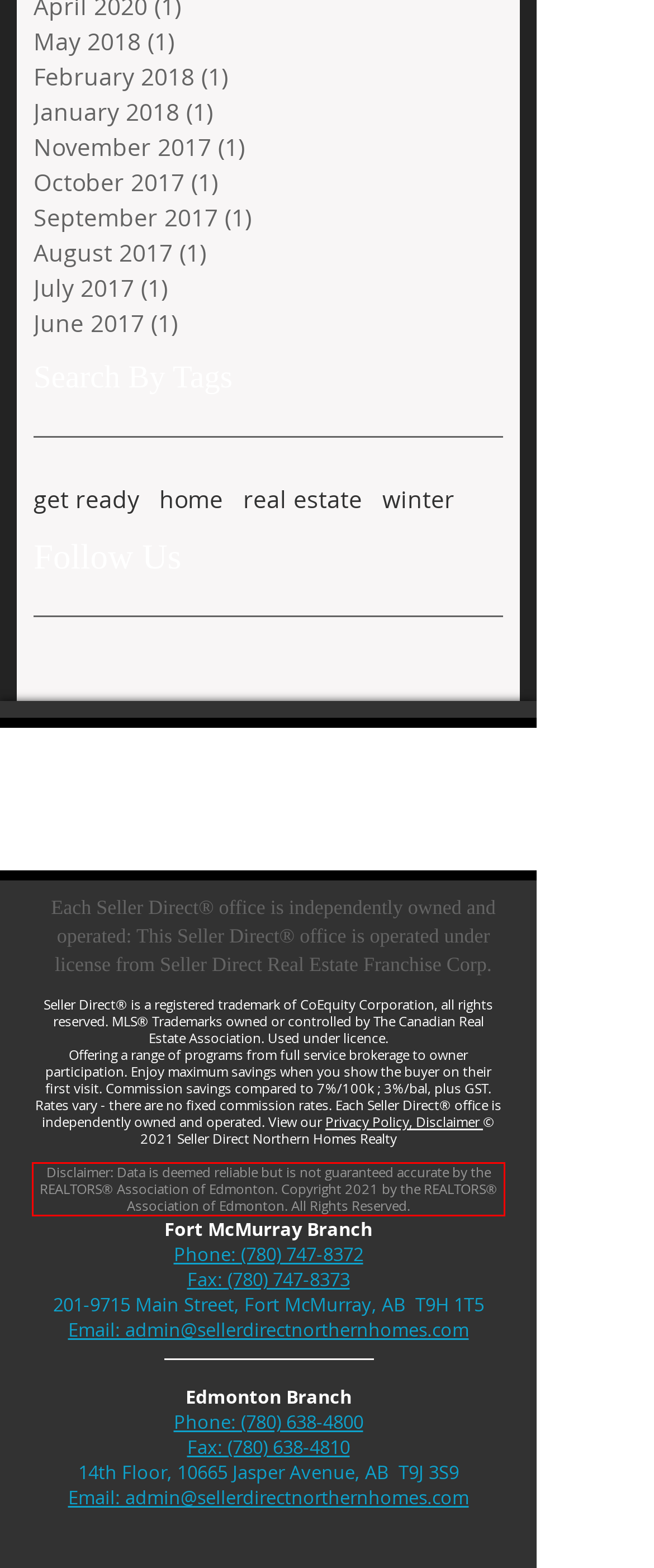You have a screenshot of a webpage with a UI element highlighted by a red bounding box. Use OCR to obtain the text within this highlighted area.

Disclaimer: Data is deemed reliable but is not guaranteed accurate by the REALTORS® Association of Edmonton. Copyright 2021 by the REALTORS® Association of Edmonton. All Rights Reserved.